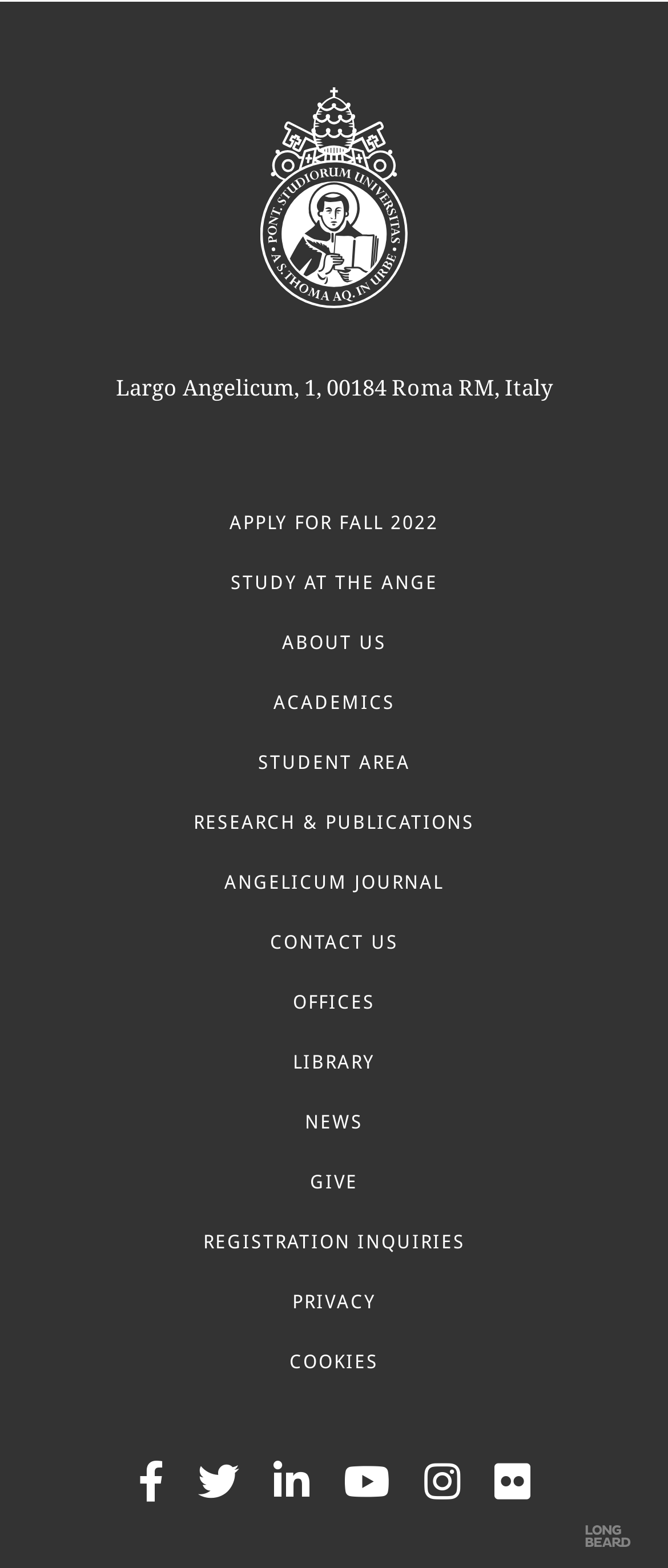What is the last link in the footer section?
Examine the image and provide an in-depth answer to the question.

I looked at the link elements in the footer section of the webpage and found that the last link is labeled 'COOKIES'.